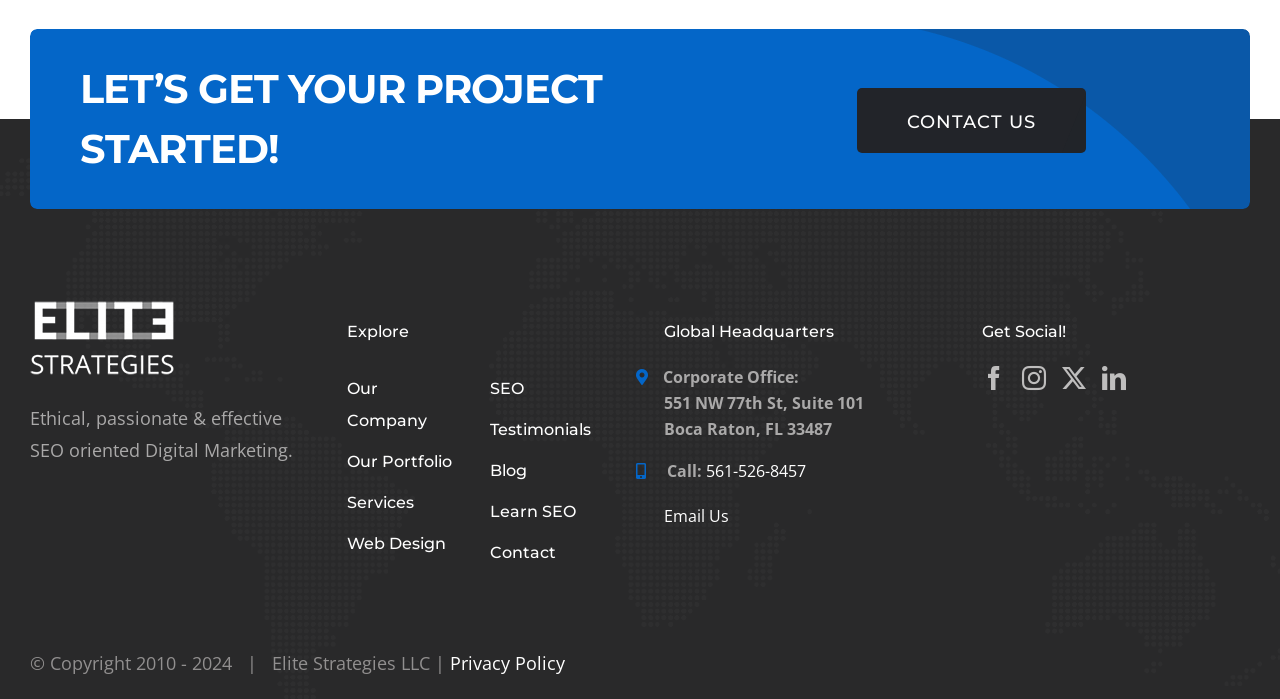Identify the bounding box coordinates for the element that needs to be clicked to fulfill this instruction: "Visit Facebook page". Provide the coordinates in the format of four float numbers between 0 and 1: [left, top, right, bottom].

[0.767, 0.524, 0.786, 0.558]